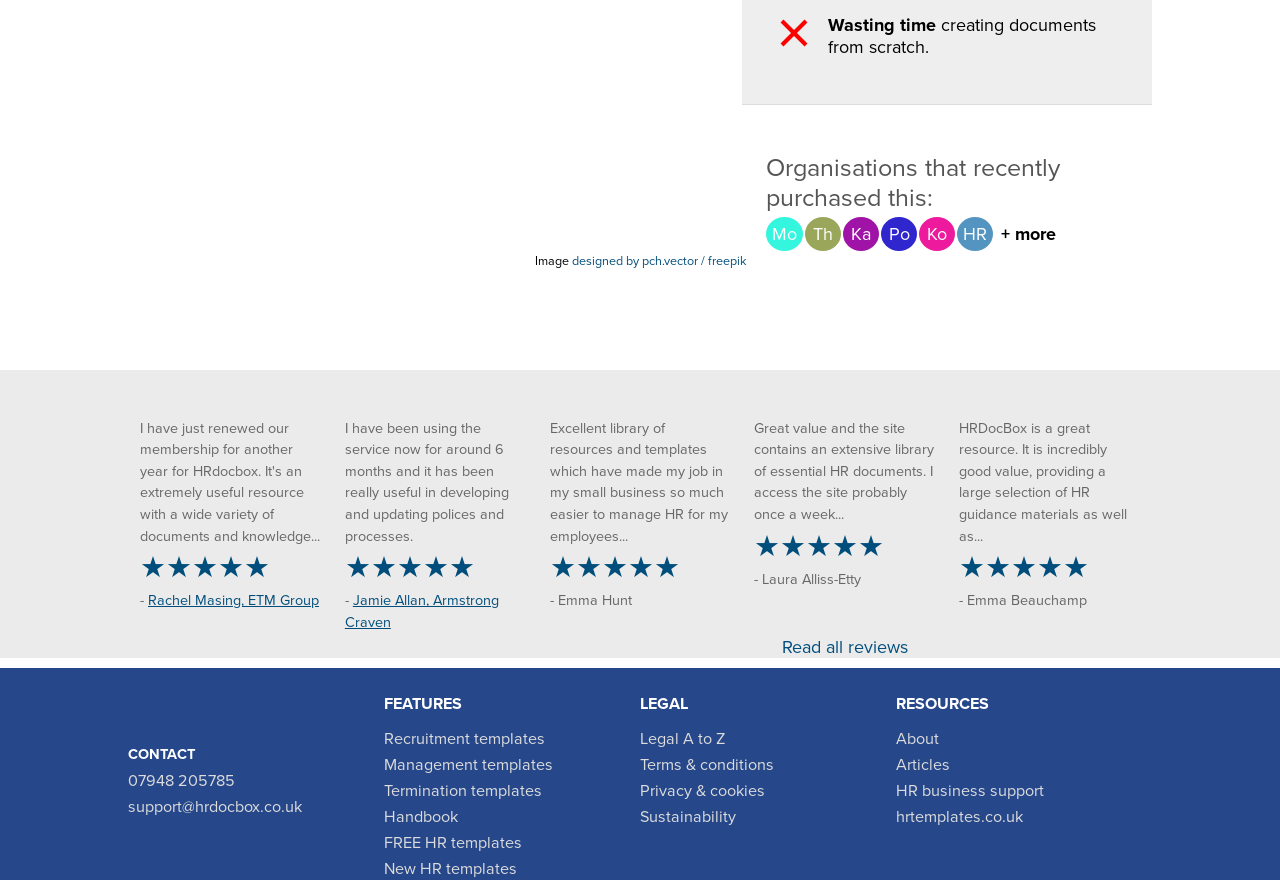What is the name of the website?
Using the image as a reference, give a one-word or short phrase answer.

HRDocBox